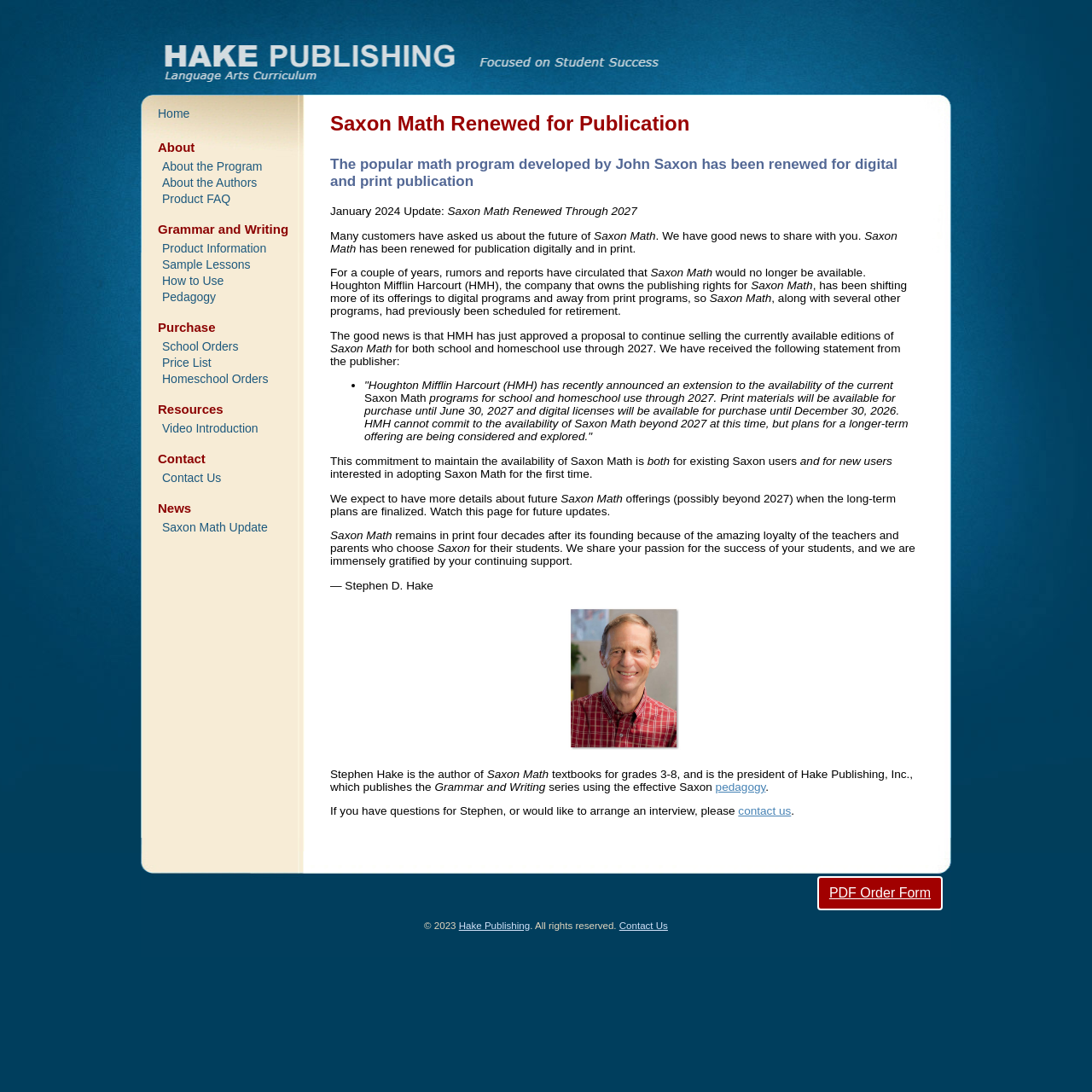Please find the bounding box coordinates of the element that you should click to achieve the following instruction: "Read about the author of Saxon Math". The coordinates should be presented as four float numbers between 0 and 1: [left, top, right, bottom].

[0.302, 0.703, 0.446, 0.715]